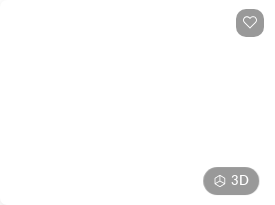Provide an in-depth description of all elements within the image.

The image showcases a depiction of the office space at "369 Lexington Avenue, Entire 28th Floor, NYC." This bright bullpen area emphasizes a modern design, suitable for contemporary work environments. Positioned within Midtown Manhattan, it offers extensive amenities and an inviting atmosphere for productivity. The accompanying features include options to view the property in 3D, providing a comprehensive understanding of the space layout. Additionally, there is a button for adding the listing to favorites, enhancing user experience for potential renters.